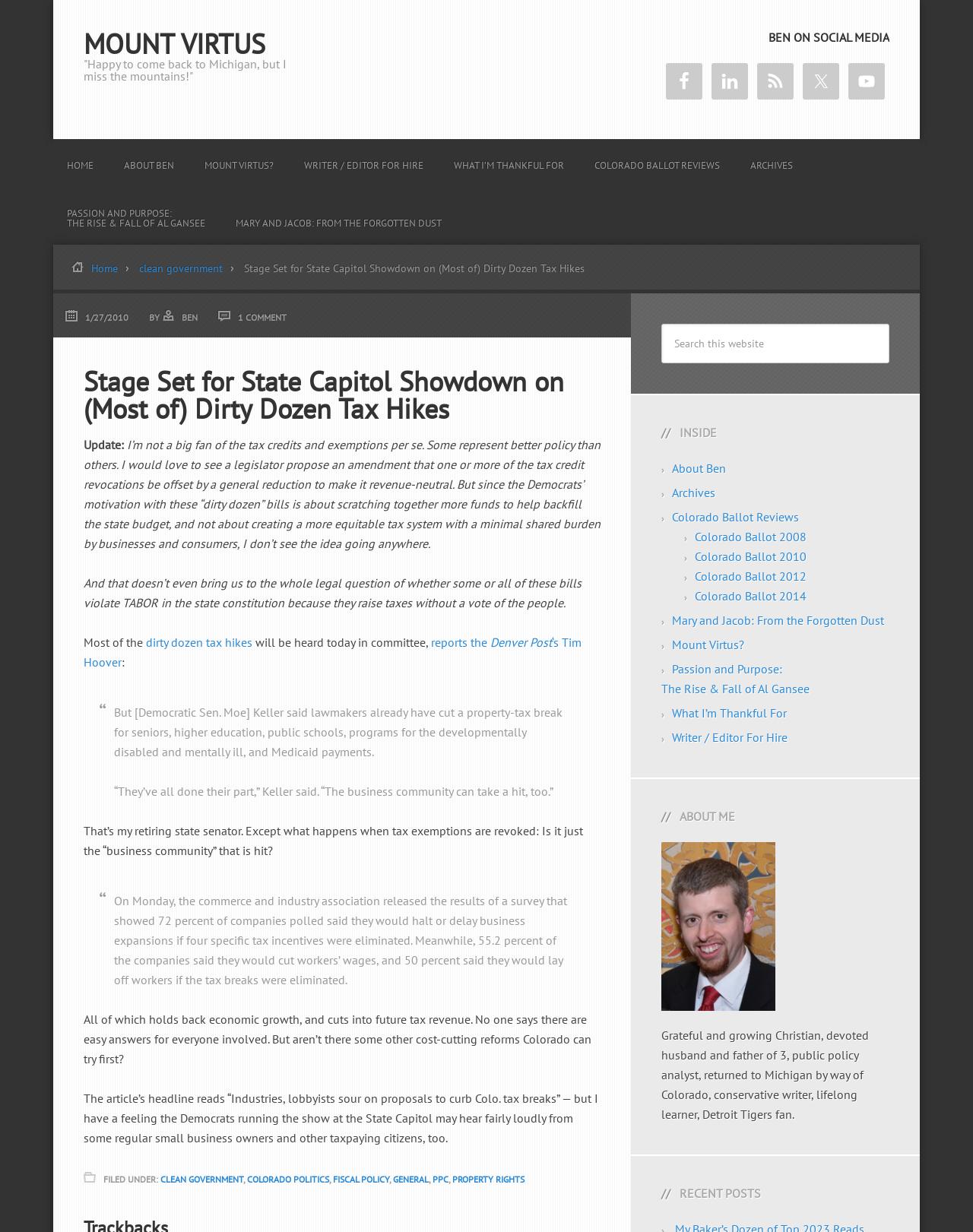What is the name of the author of the article?
Please give a detailed and elaborate answer to the question.

The author's name is mentioned in the article as 'BY BEN' and also as a link 'BEN' in the article section.